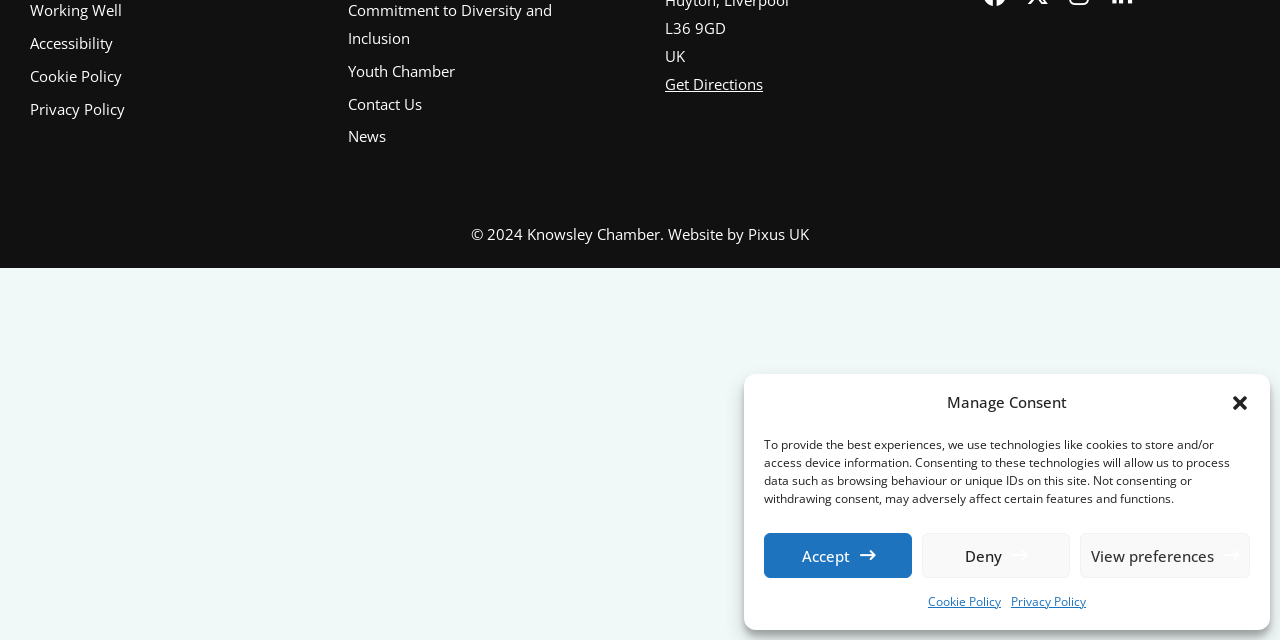Identify the bounding box of the UI element described as follows: "Privacy Policy". Provide the coordinates as four float numbers in the range of 0 to 1 [left, top, right, bottom].

[0.79, 0.919, 0.848, 0.961]